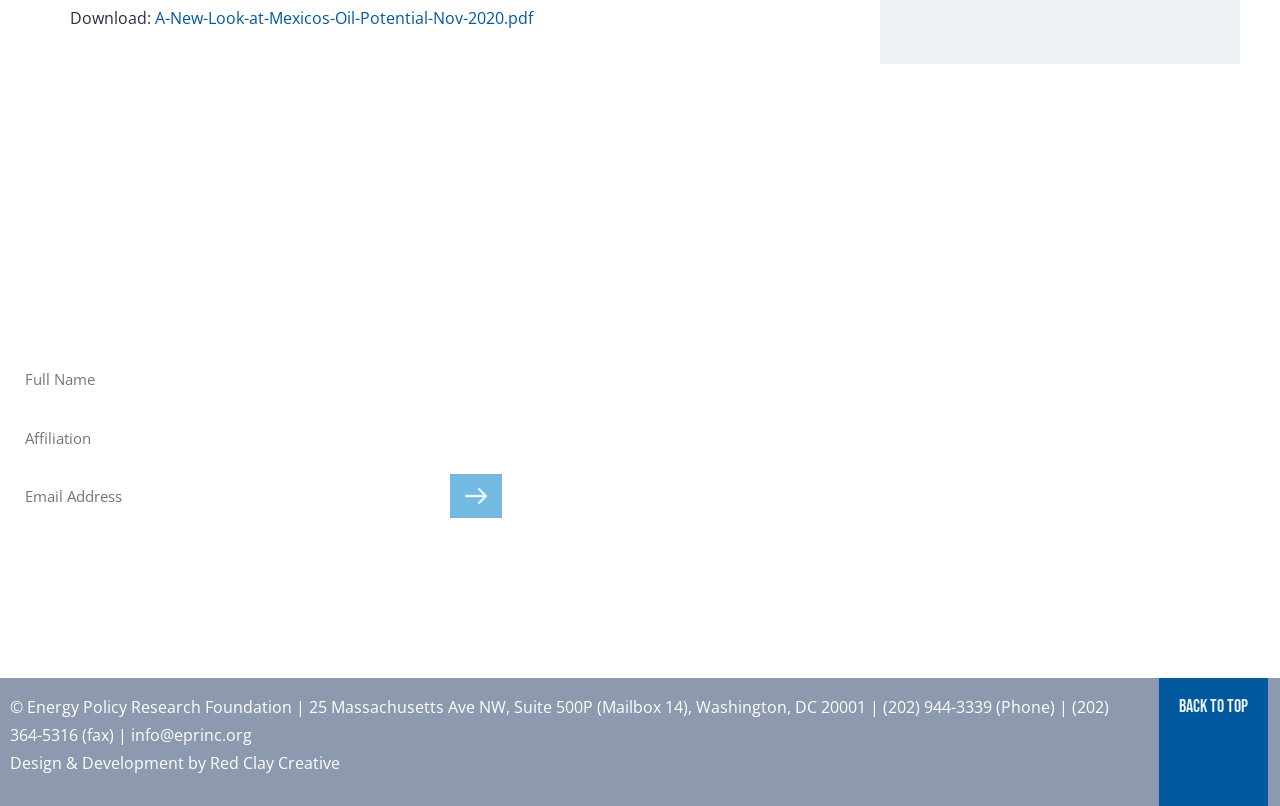Locate the bounding box coordinates of the element's region that should be clicked to carry out the following instruction: "Submit the form". The coordinates need to be four float numbers between 0 and 1, i.e., [left, top, right, bottom].

[0.352, 0.588, 0.392, 0.642]